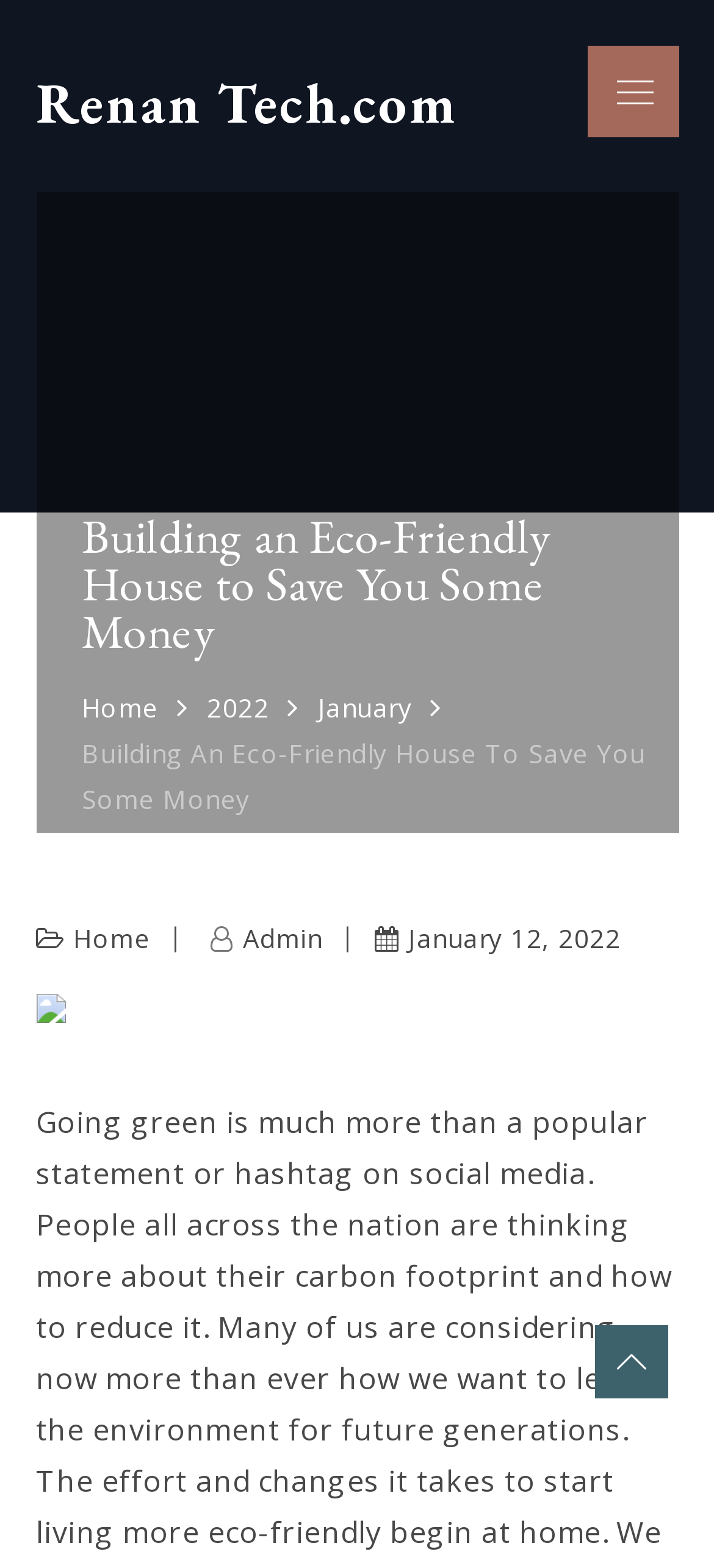Pinpoint the bounding box coordinates for the area that should be clicked to perform the following instruction: "Read the article 'Building an Eco-Friendly House to Save You Some Money'".

[0.114, 0.327, 0.95, 0.418]